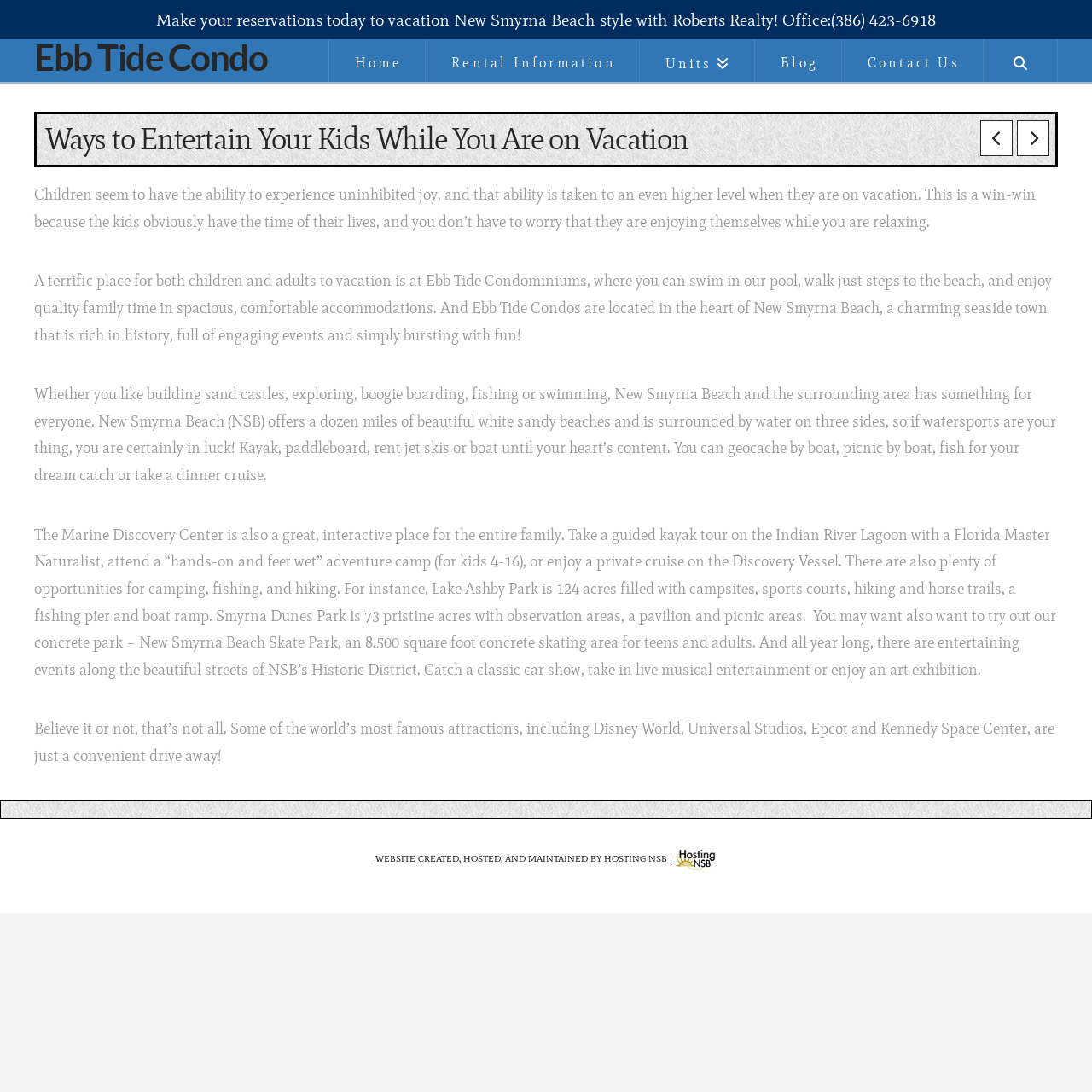Find the bounding box coordinates corresponding to the UI element with the description: "Contact Us". The coordinates should be formatted as [left, top, right, bottom], with values as floats between 0 and 1.

[0.771, 0.036, 0.9, 0.075]